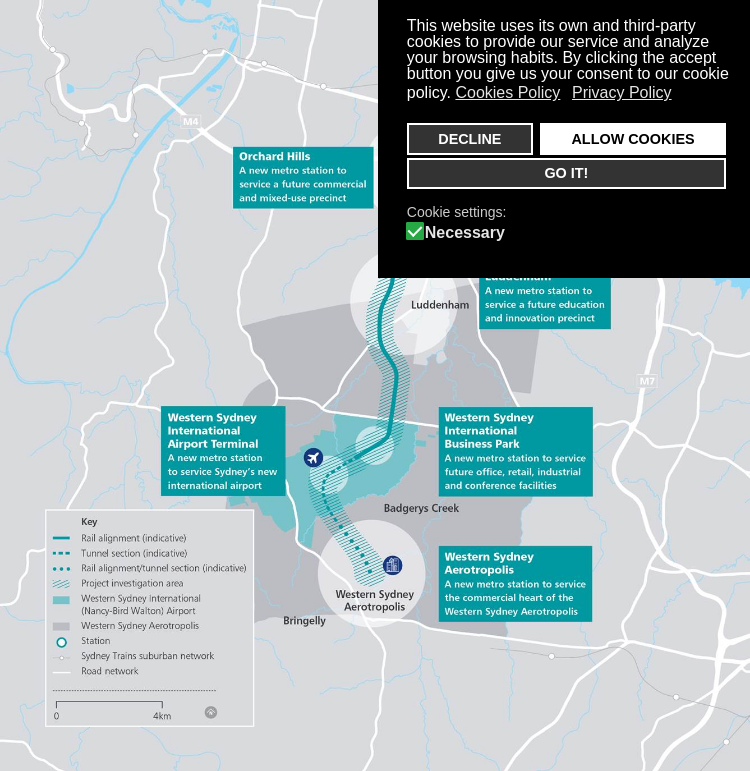Give a concise answer using one word or a phrase to the following question:
What is the purpose of each station description?

To emphasize access to areas